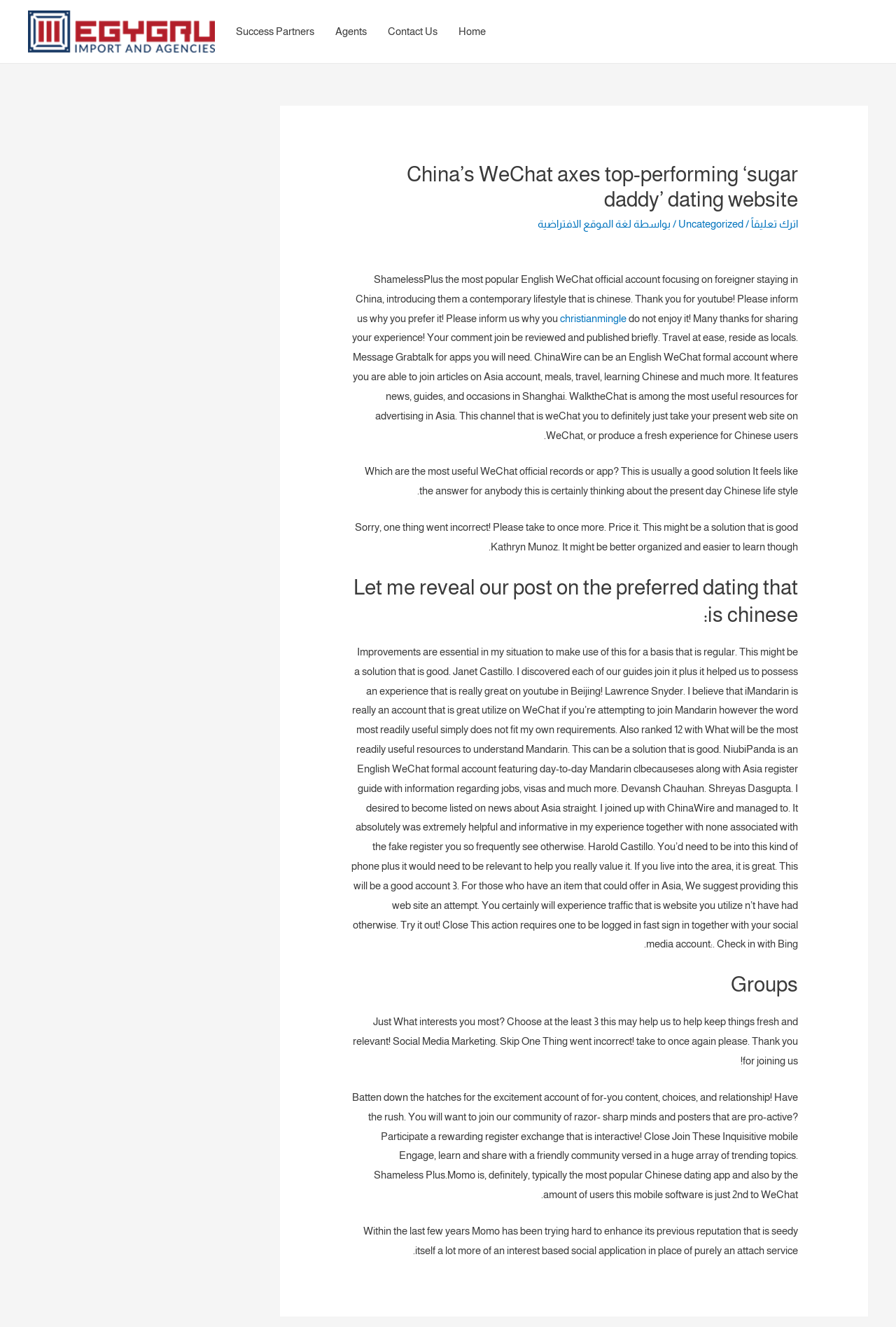Find the bounding box of the UI element described as: "Home". The bounding box coordinates should be given as four float values between 0 and 1, i.e., [left, top, right, bottom].

None